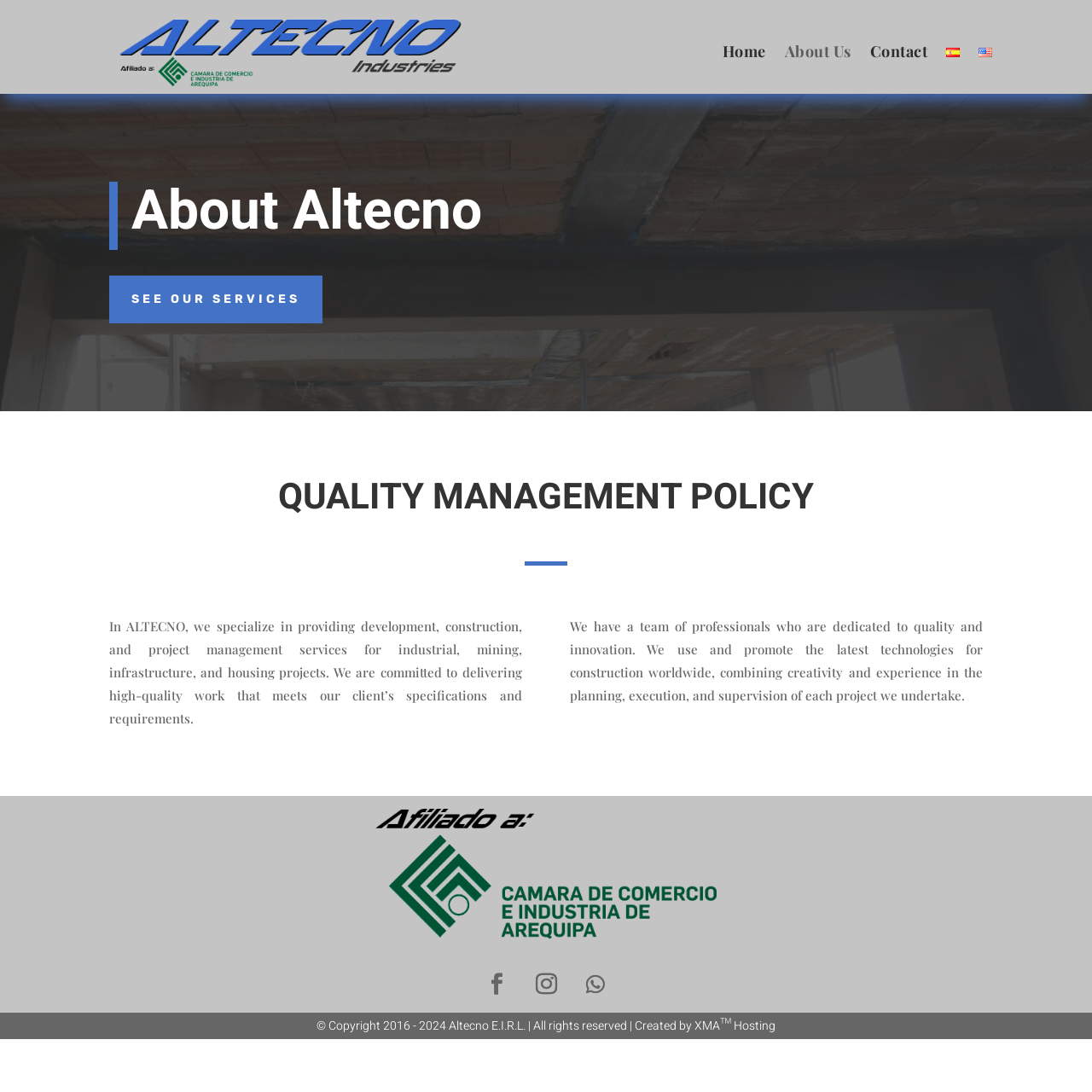Bounding box coordinates must be specified in the format (top-left x, top-left y, bottom-right x, bottom-right y). All values should be floating point numbers between 0 and 1. What are the bounding box coordinates of the UI element described as: XMA™ Hosting

[0.636, 0.931, 0.71, 0.947]